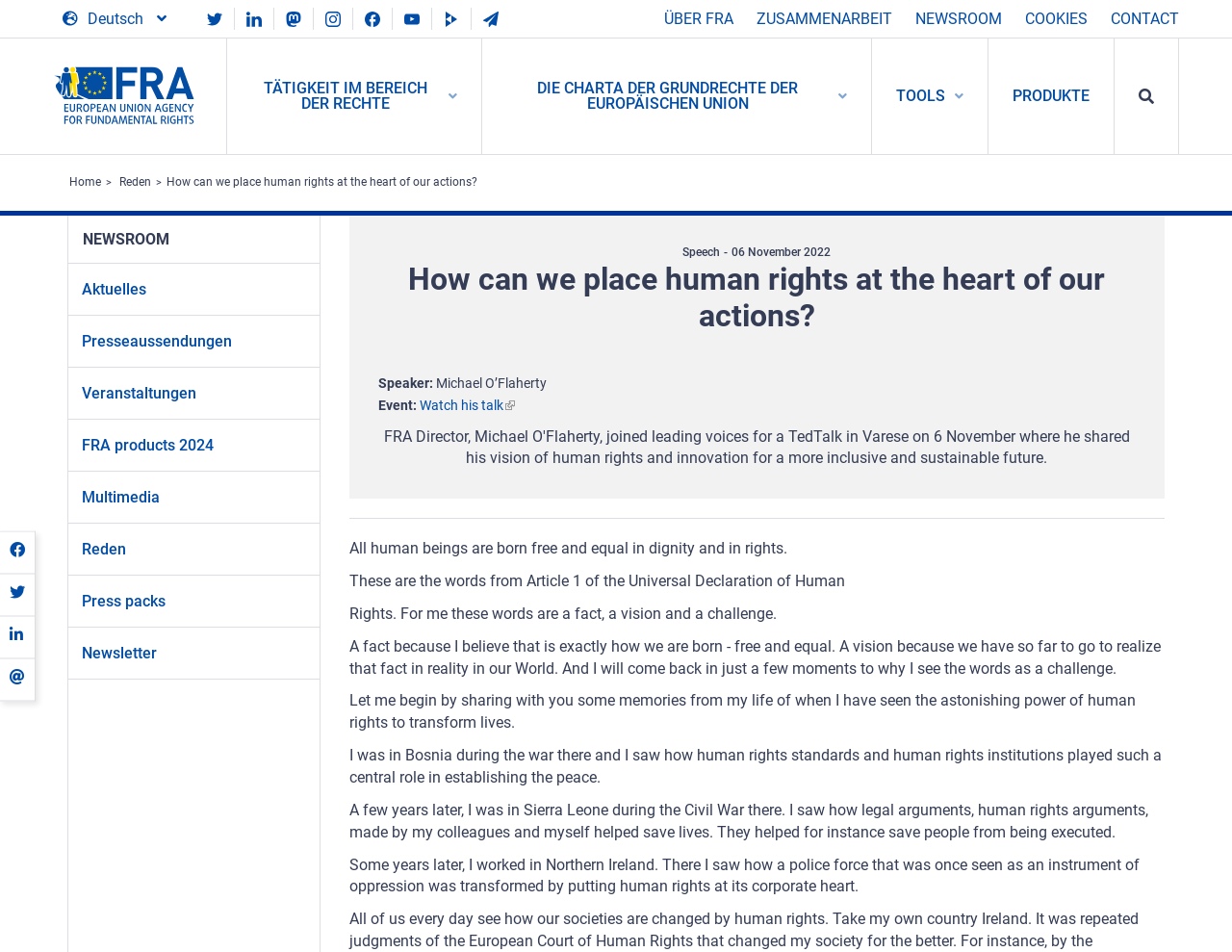What is the organization of the speaker?
Please give a detailed and elaborate explanation in response to the question.

I found the answer by looking at the root element, which contains the text 'How can we place human rights at the heart of our actions? | European Union Agency for Fundamental Rights'.